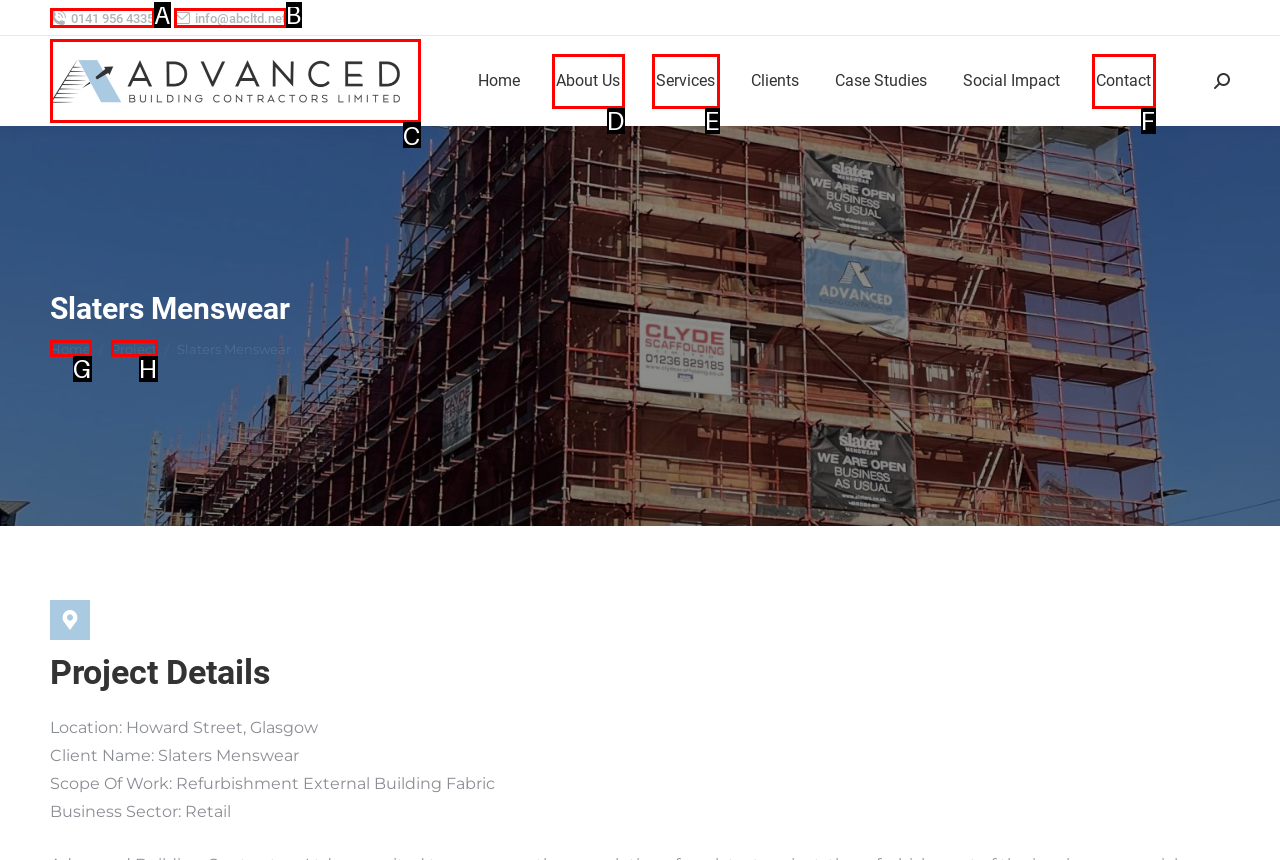From the provided options, pick the HTML element that matches the description: < Previous page: 975. Respond with the letter corresponding to your choice.

None